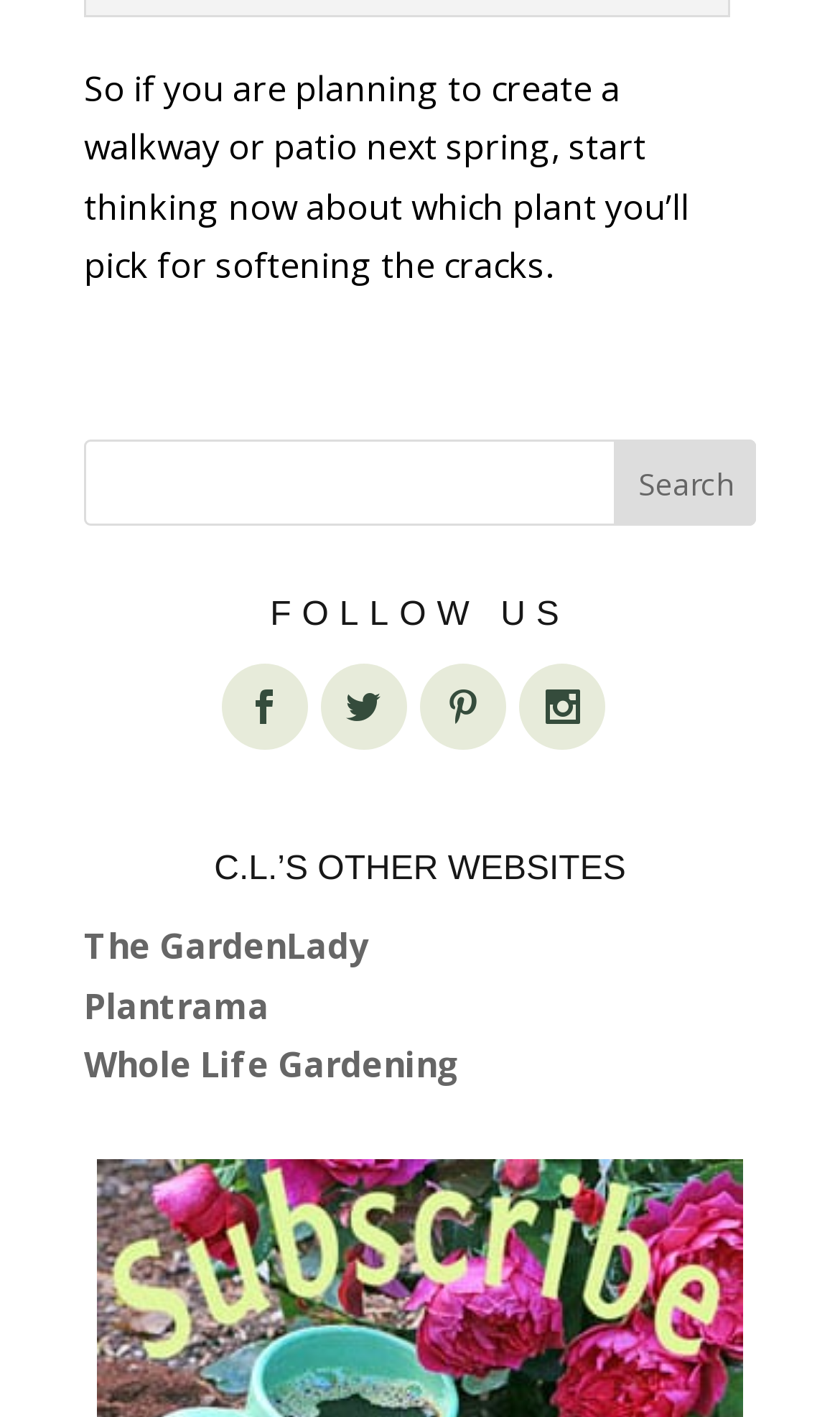What is the name of the first website listed under 'C.L.'S OTHER WEBSITES'?
Please provide a detailed and comprehensive answer to the question.

The webpage has a section labeled 'C.L.'S OTHER WEBSITES' which lists three websites. The first website listed is 'The GardenLady', which is likely another website related to gardening or plants.